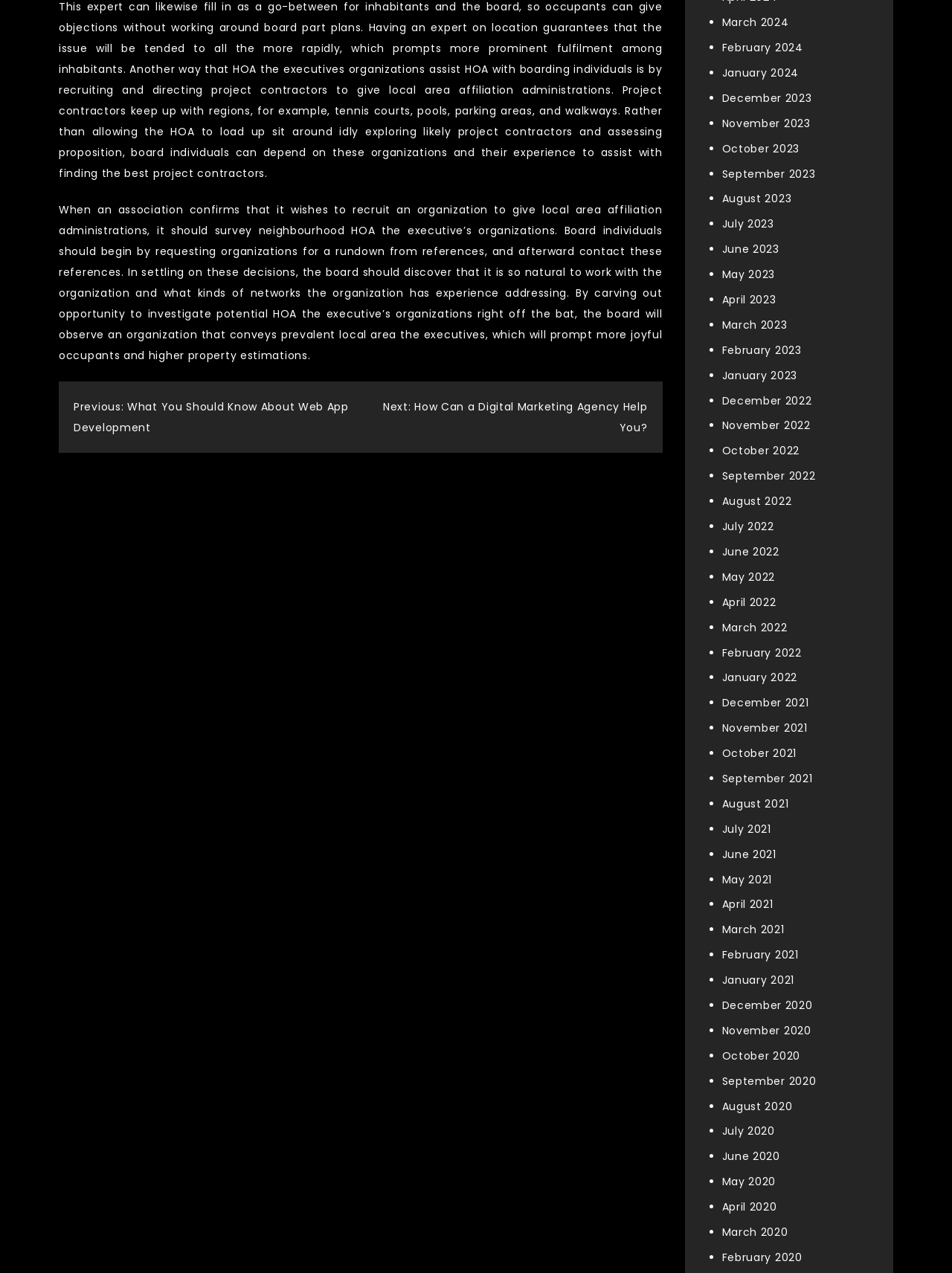Locate the bounding box coordinates of the element that should be clicked to fulfill the instruction: "Click on 'Previous: What You Should Know About Web App Development'".

[0.077, 0.314, 0.366, 0.342]